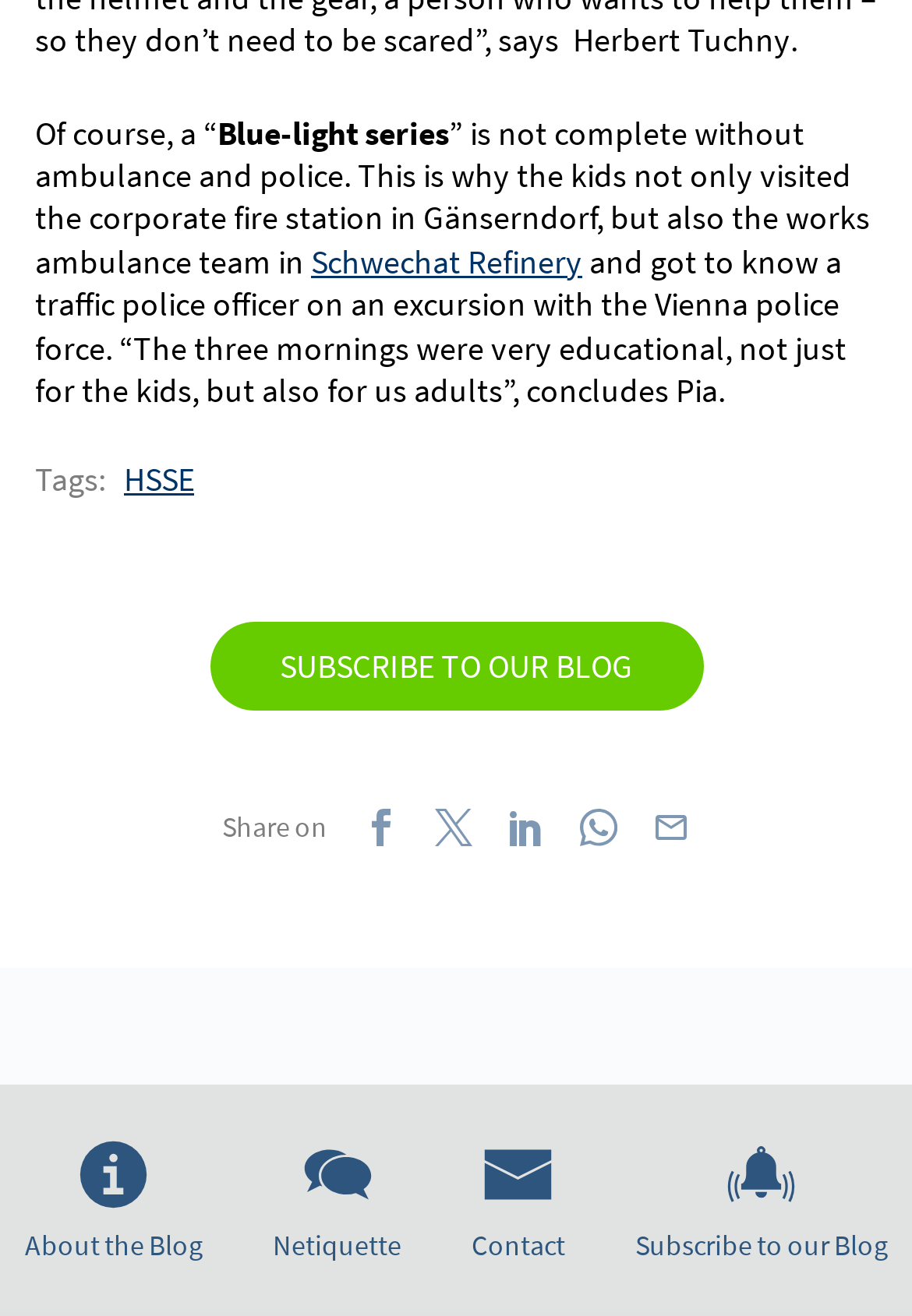What is the topic of the blog post?
Give a single word or phrase as your answer by examining the image.

Blue-light series